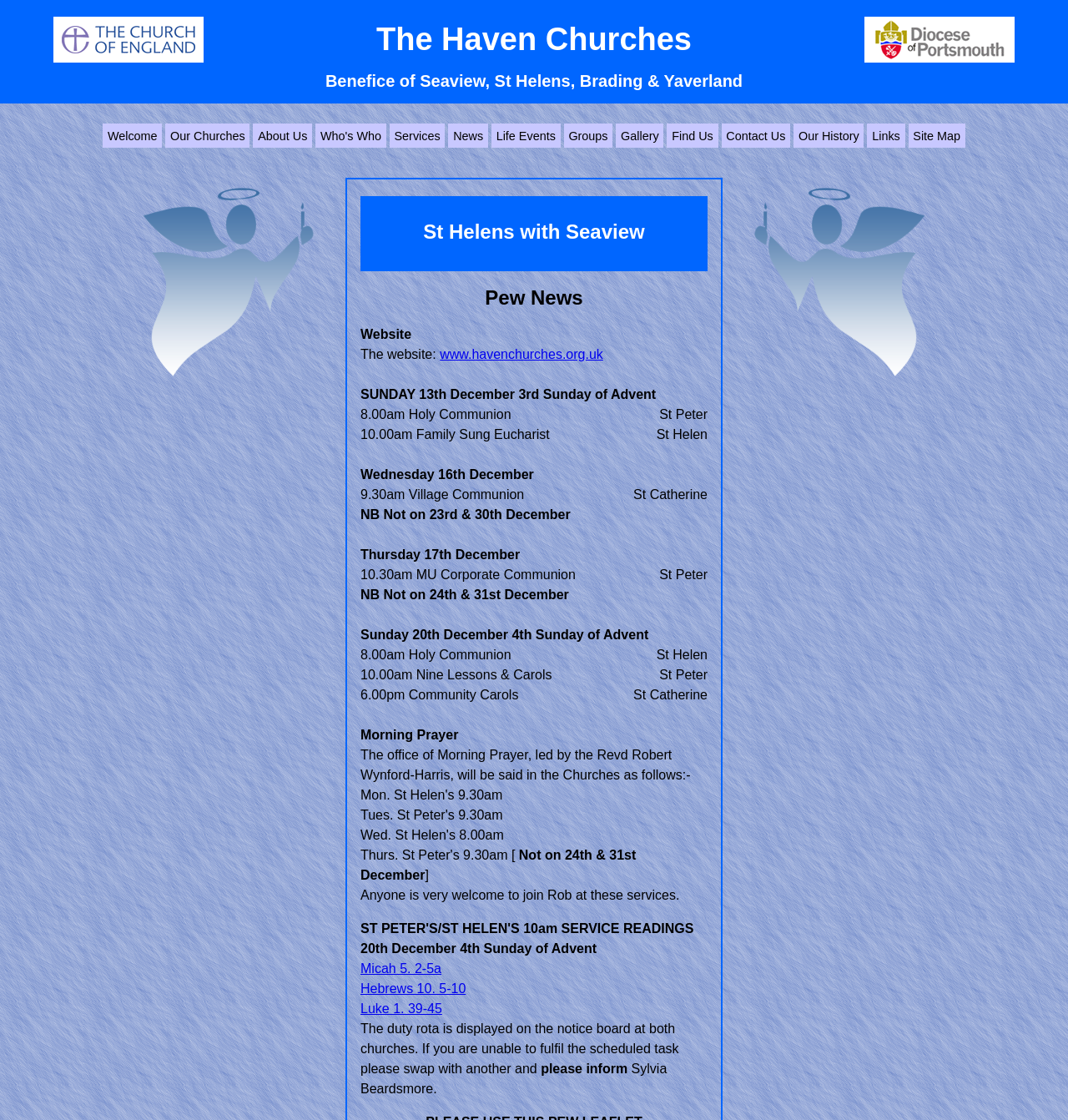Given the element description, predict the bounding box coordinates in the format (top-left x, top-left y, bottom-right x, bottom-right y). Make sure all values are between 0 and 1. Here is the element description: Services

[0.365, 0.111, 0.417, 0.132]